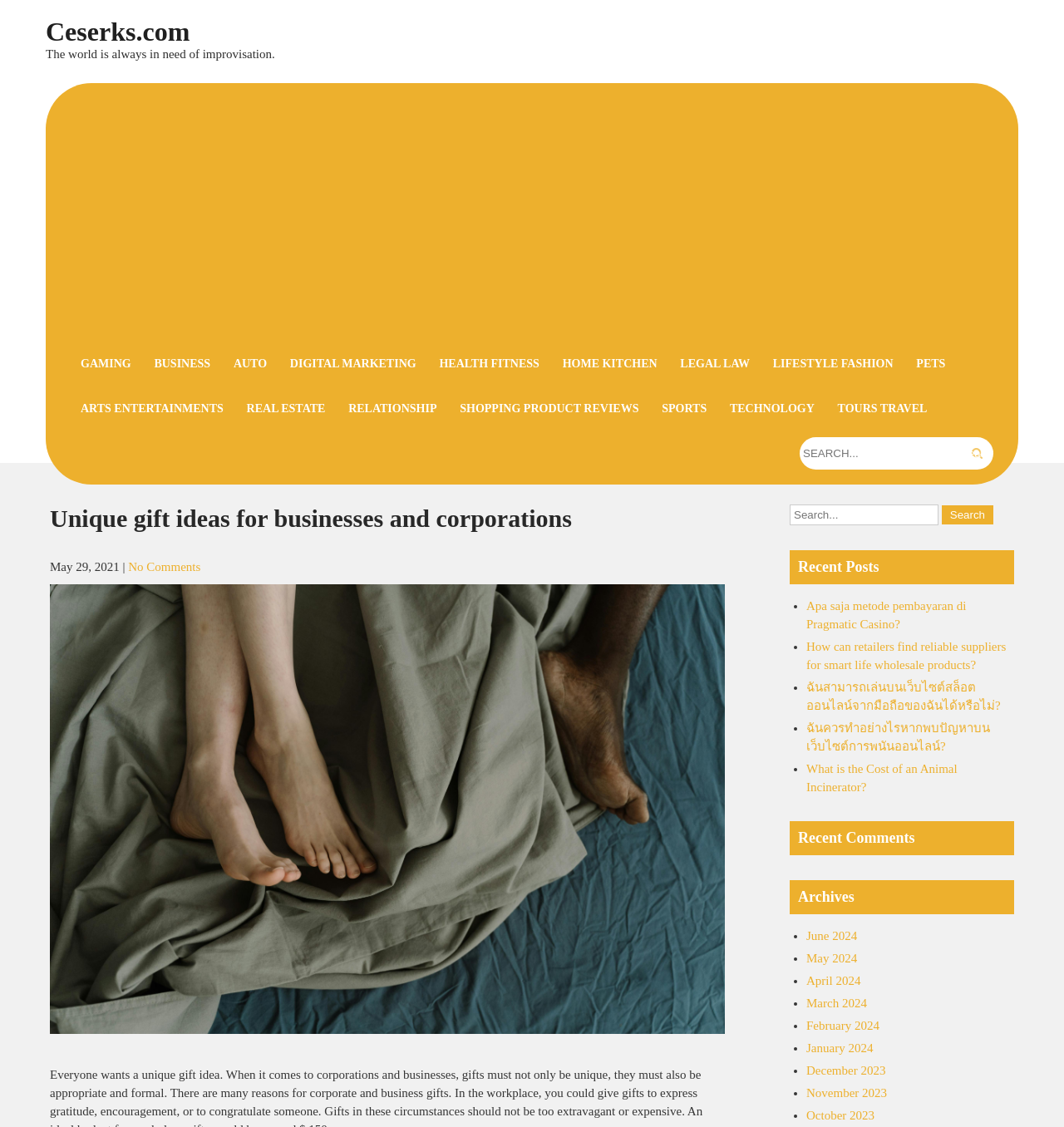What is the category of the link 'HEALTH FITNESS'?
Answer the question with a thorough and detailed explanation.

The link 'HEALTH FITNESS' is categorized under LIFESTYLE because it is one of the links listed under the category 'LIFESTYLE FASHION' along with other links like 'HOME KITCHEN', 'PETS', etc.